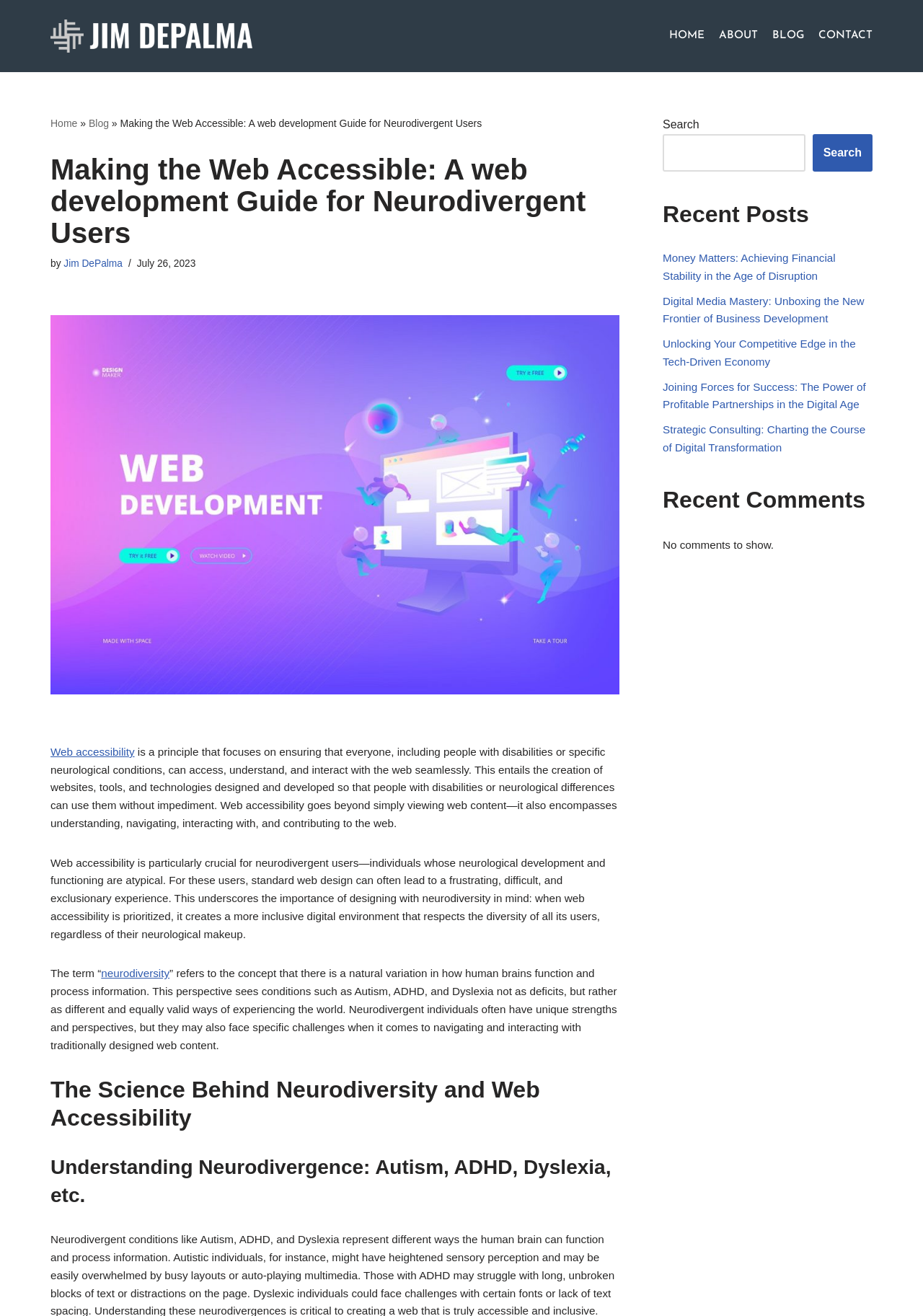What is the purpose of web accessibility?
Examine the webpage screenshot and provide an in-depth answer to the question.

The purpose of web accessibility is explained in the text 'Web accessibility is a principle that focuses on ensuring that everyone, including people with disabilities or specific neurological conditions, can access, understand, and interact with the web seamlessly.' This means that web accessibility aims to make the web usable by everyone, regardless of their abilities.